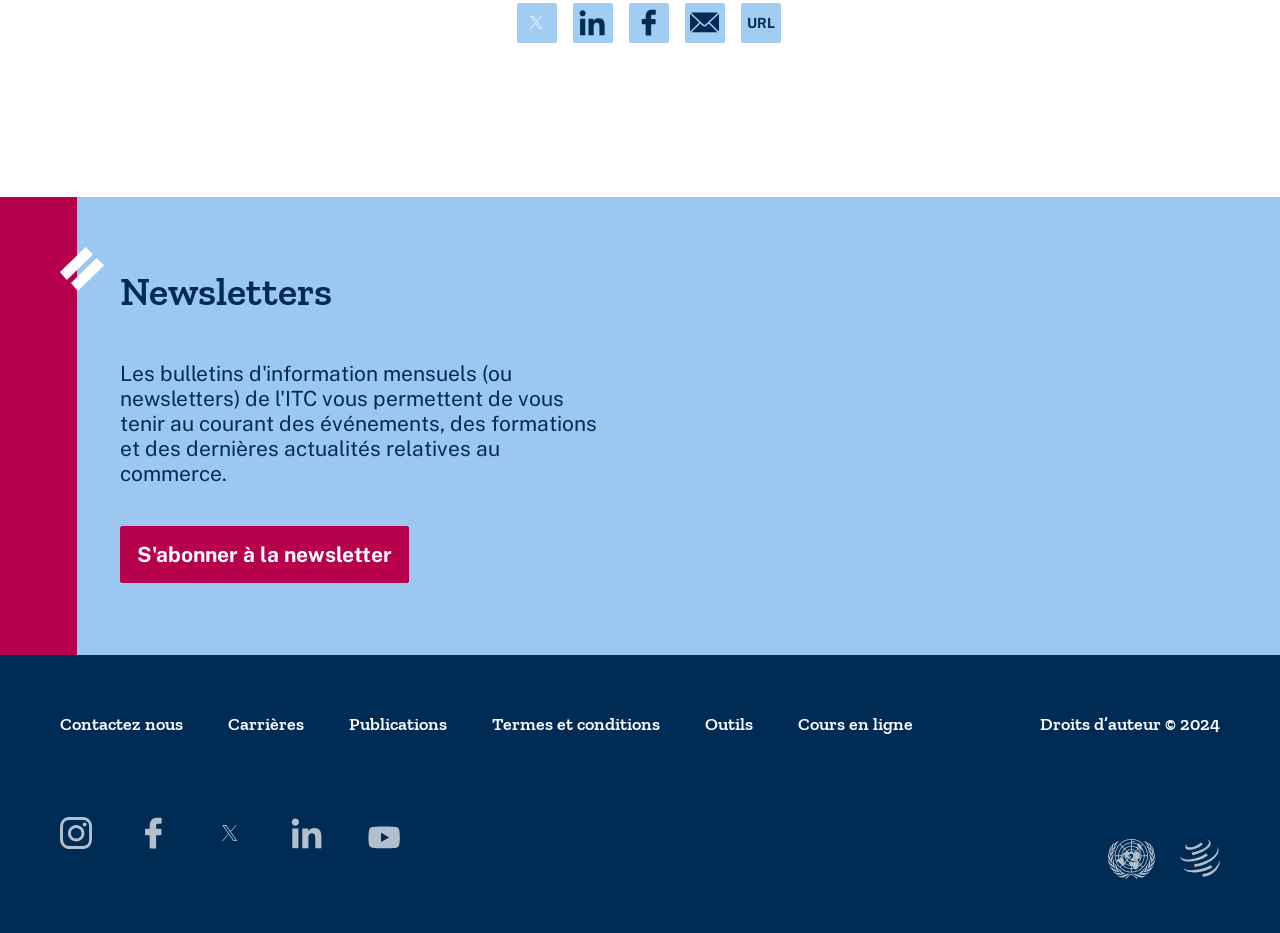Respond to the following question with a brief word or phrase:
What organizations are linked in the footer?

WTO, UNCTAD